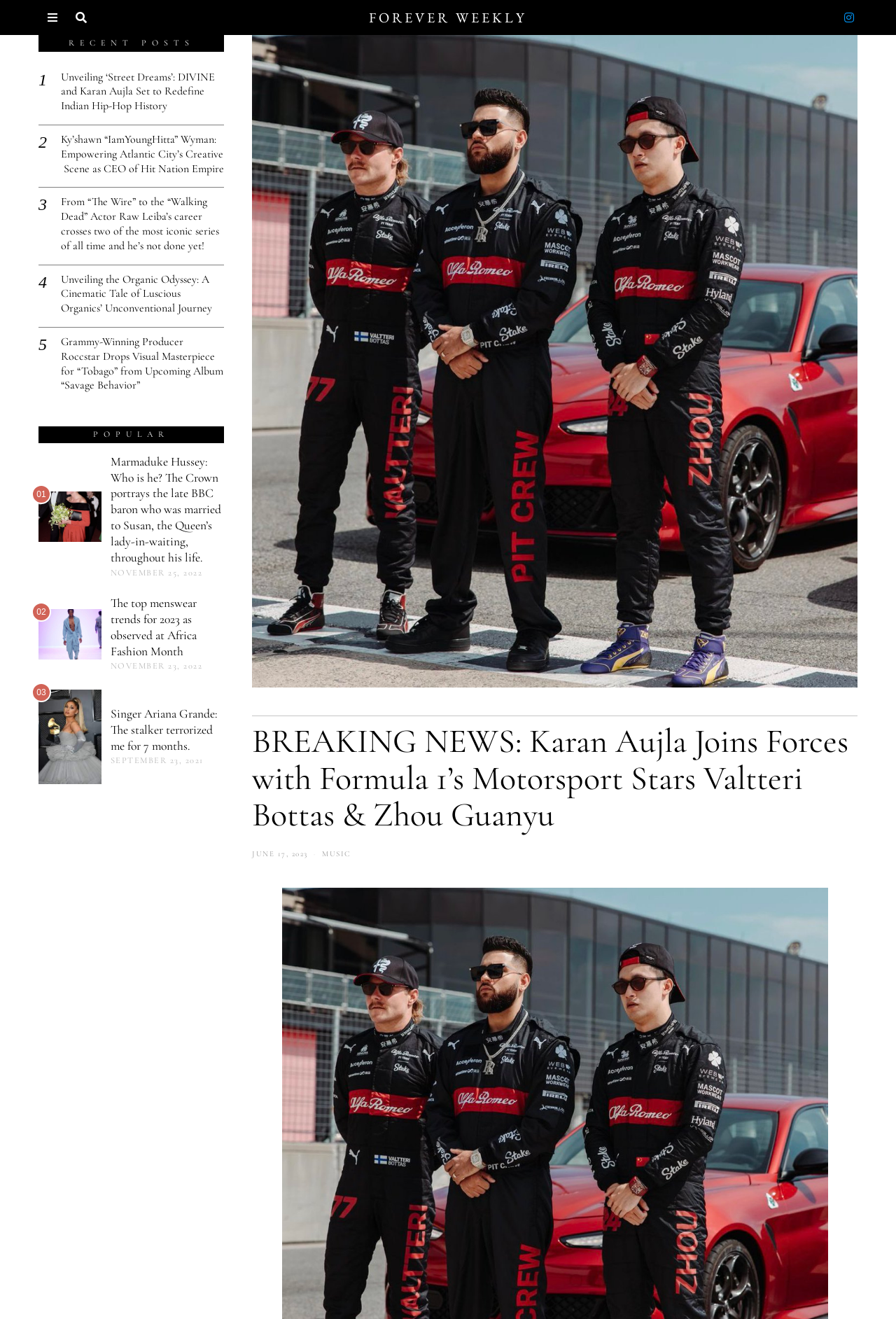Use a single word or phrase to respond to the question:
What is the name of the website?

Forever Weekly